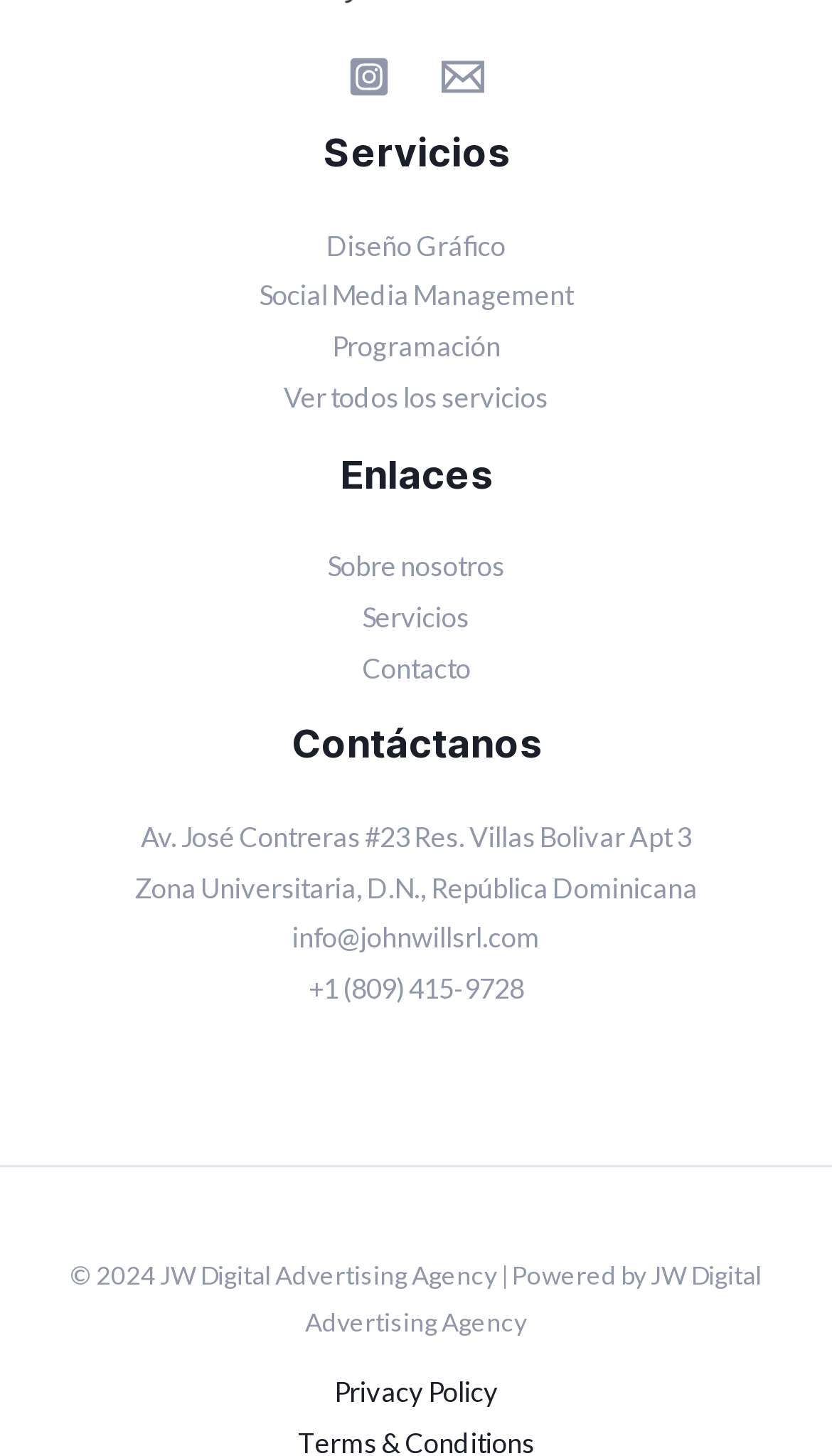Determine the bounding box coordinates for the clickable element to execute this instruction: "go to Diseño Gráfico". Provide the coordinates as four float numbers between 0 and 1, i.e., [left, top, right, bottom].

[0.392, 0.156, 0.608, 0.18]